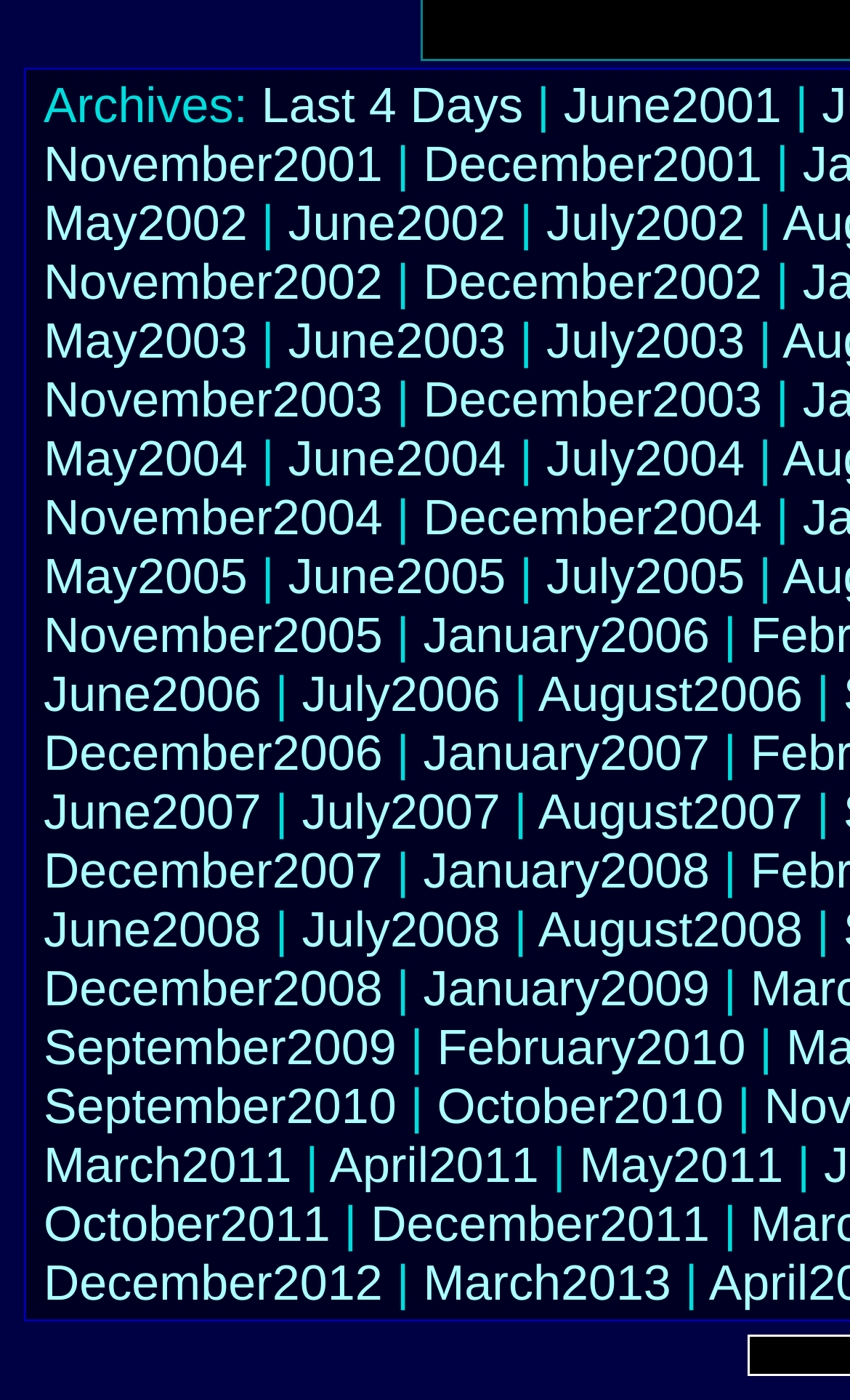Find the bounding box coordinates for the area you need to click to carry out the instruction: "Learn about Budget & Appropriations". The coordinates should be four float numbers between 0 and 1, indicated as [left, top, right, bottom].

None